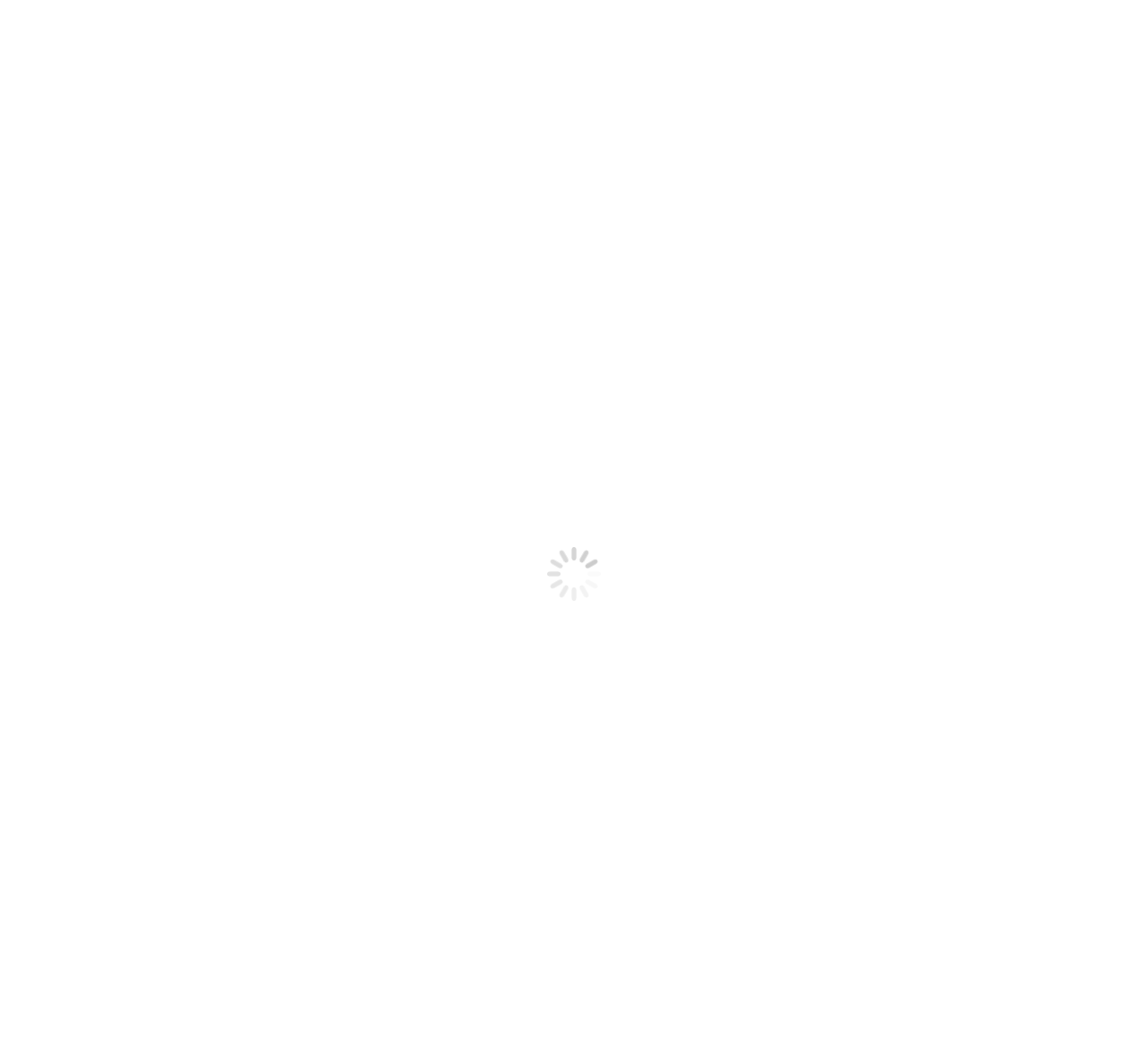Detail the various sections and features present on the webpage.

This webpage is a job posting for a Speech Therapist position at Doveton College. At the top of the page, there is a logo of Certified Practising Counsellors Australia, accompanied by a link to their website. Below the logo, there are contact details, including an email address and phone number. 

On the top right corner, there are three icons: a search icon, a login link, and a quick apply link. 

The main content of the page is divided into several sections. The first section displays the job title, "Speech Therapist (Hours negotiable) Doveton College", in a large font. Below the job title, there are several lines of text providing details about the job, including the job ID, employment type, and start date.

The next section is the "Job Description" section, which provides a brief overview of the job. This is followed by the "Location Profile" section, which describes Doveton College and its unique features. The text in this section is quite lengthy and provides a detailed description of the college's history and mission.

Further down the page, there are several headings, including "Job Summary", "Organisation", "Employment Type", and "Job Salary". The "Job Summary" section is not populated with text, but the other sections provide brief descriptions of the job and the organisation.

At the bottom of the page, there is a prominent "APPLY NOW ON SEEK" link, encouraging users to apply for the job.